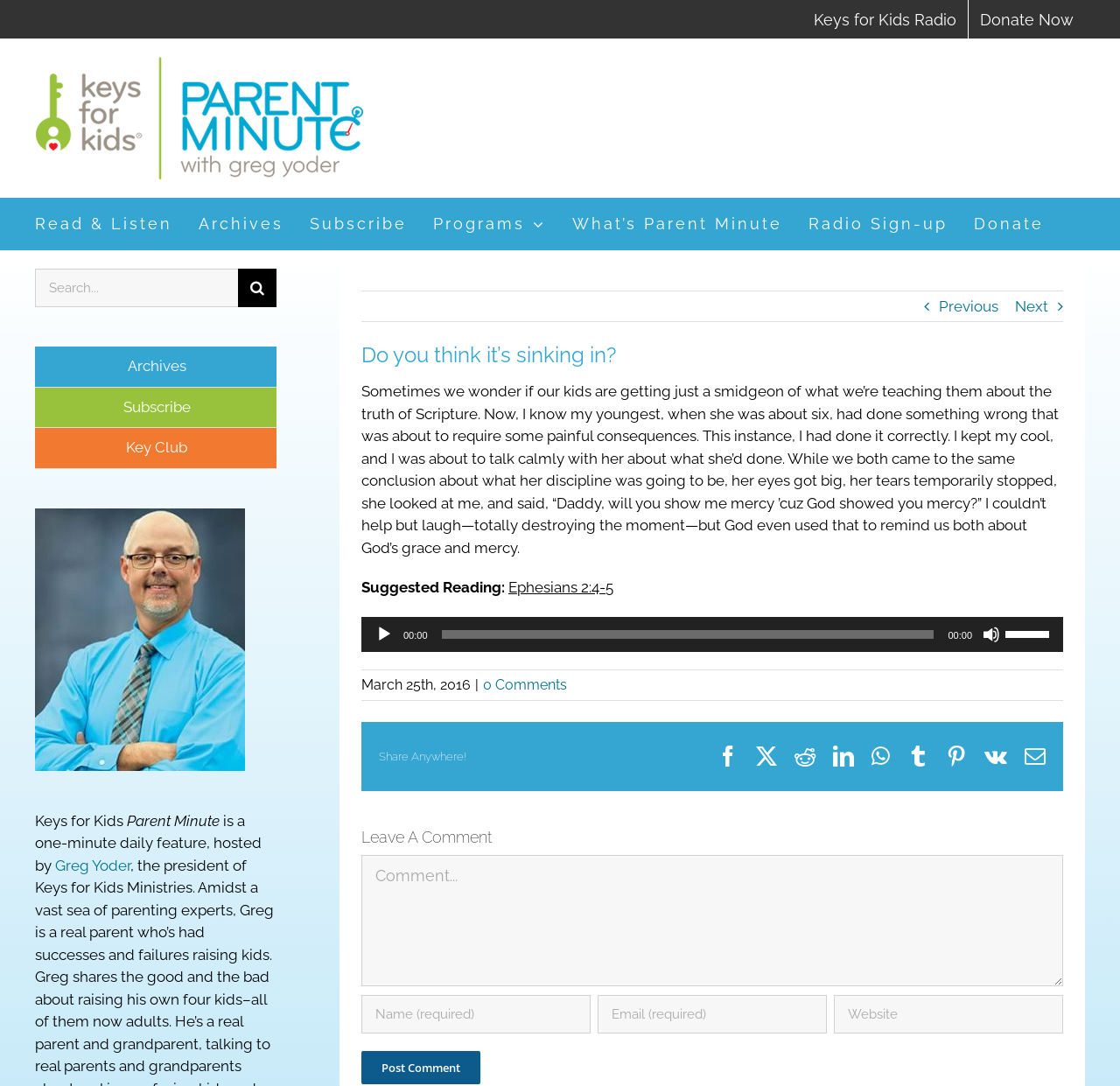Determine the bounding box coordinates of the clickable region to carry out the instruction: "Leave a comment".

[0.323, 0.787, 0.949, 0.908]